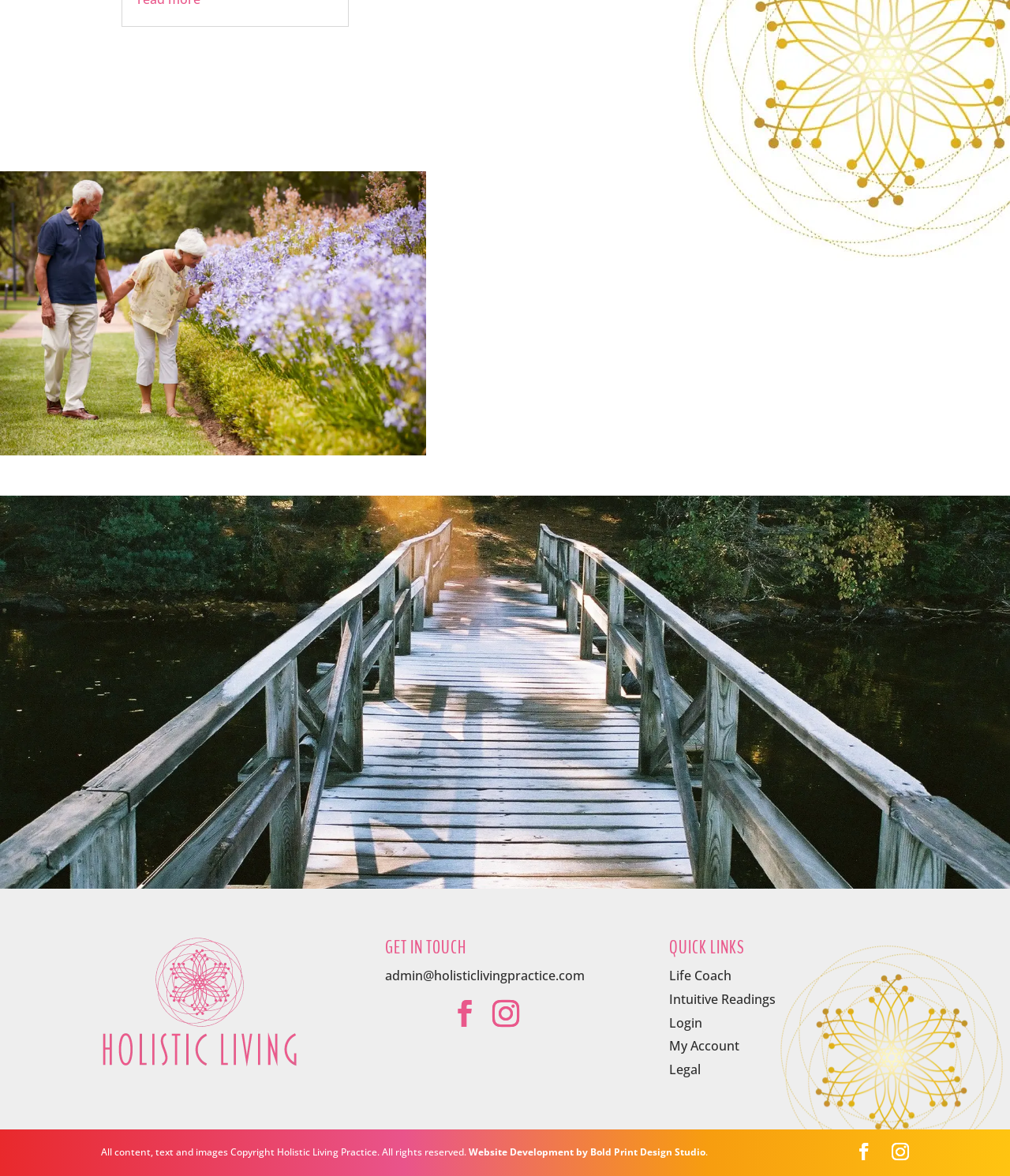Answer the question using only a single word or phrase: 
What is the philosophy mentioned on the webpage?

Holistic Living